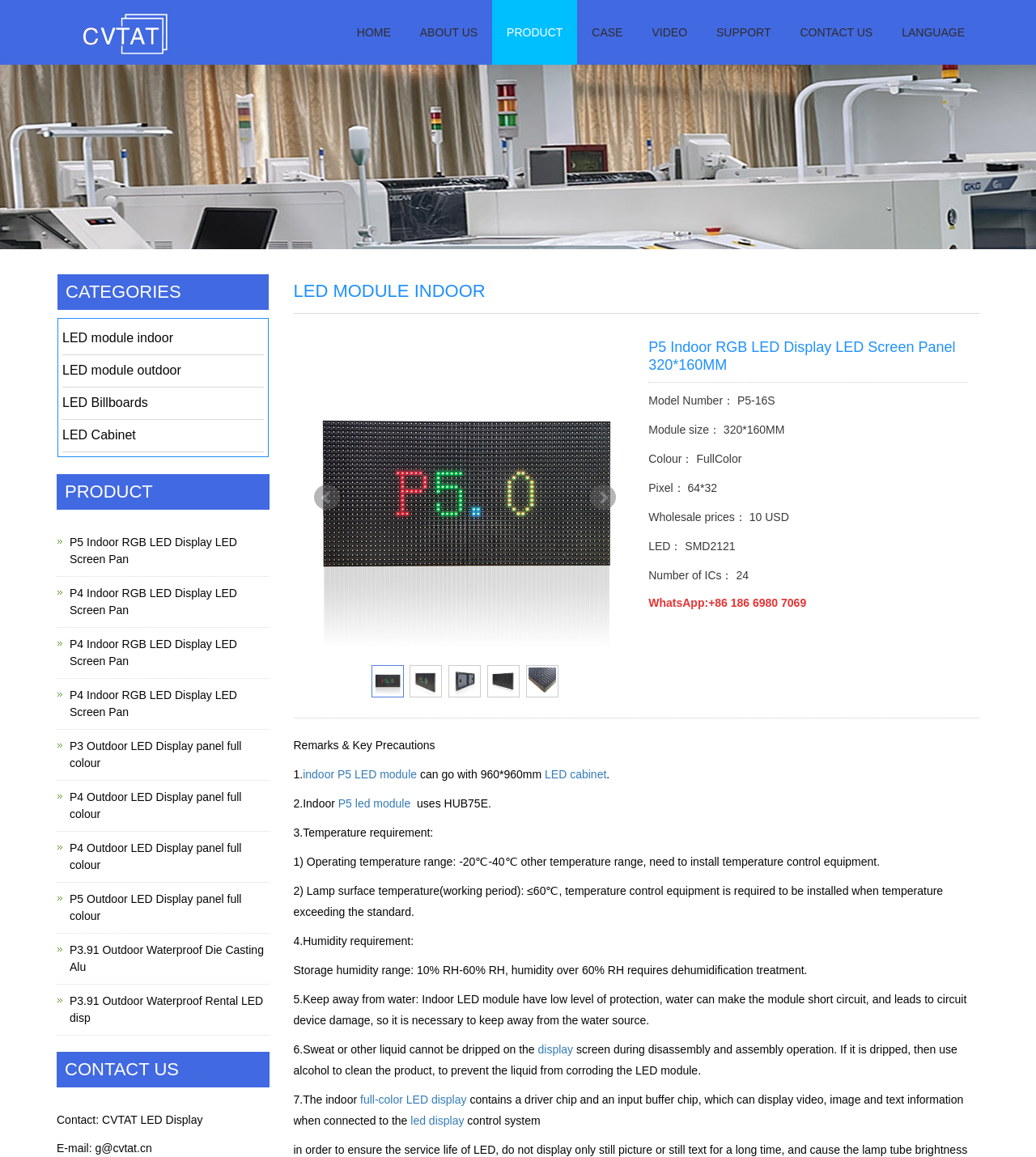Refer to the screenshot and give an in-depth answer to this question: What is the model number of the P5 Indoor RGB LED Display LED Screen Panel?

Based on the webpage, I found the model number of the P5 Indoor RGB LED Display LED Screen Panel, which is P5-16S, under the product description section.